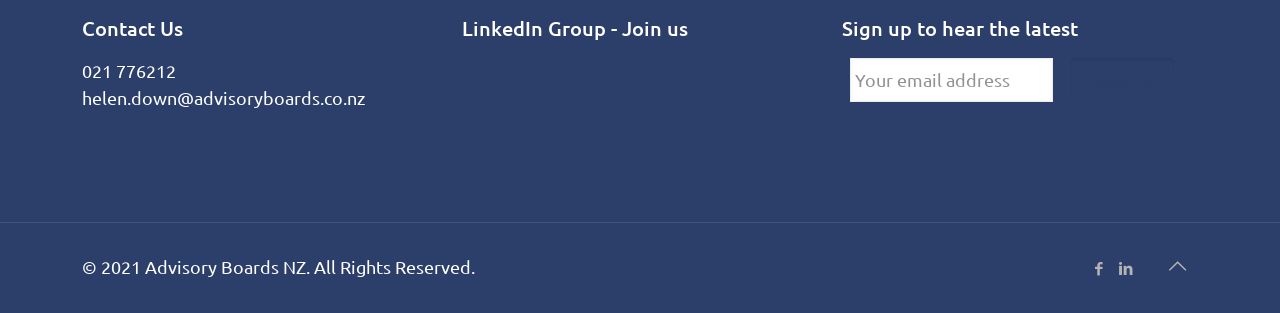What social media platforms are available?
Please use the image to provide a one-word or short phrase answer.

Facebook, LinkedIn